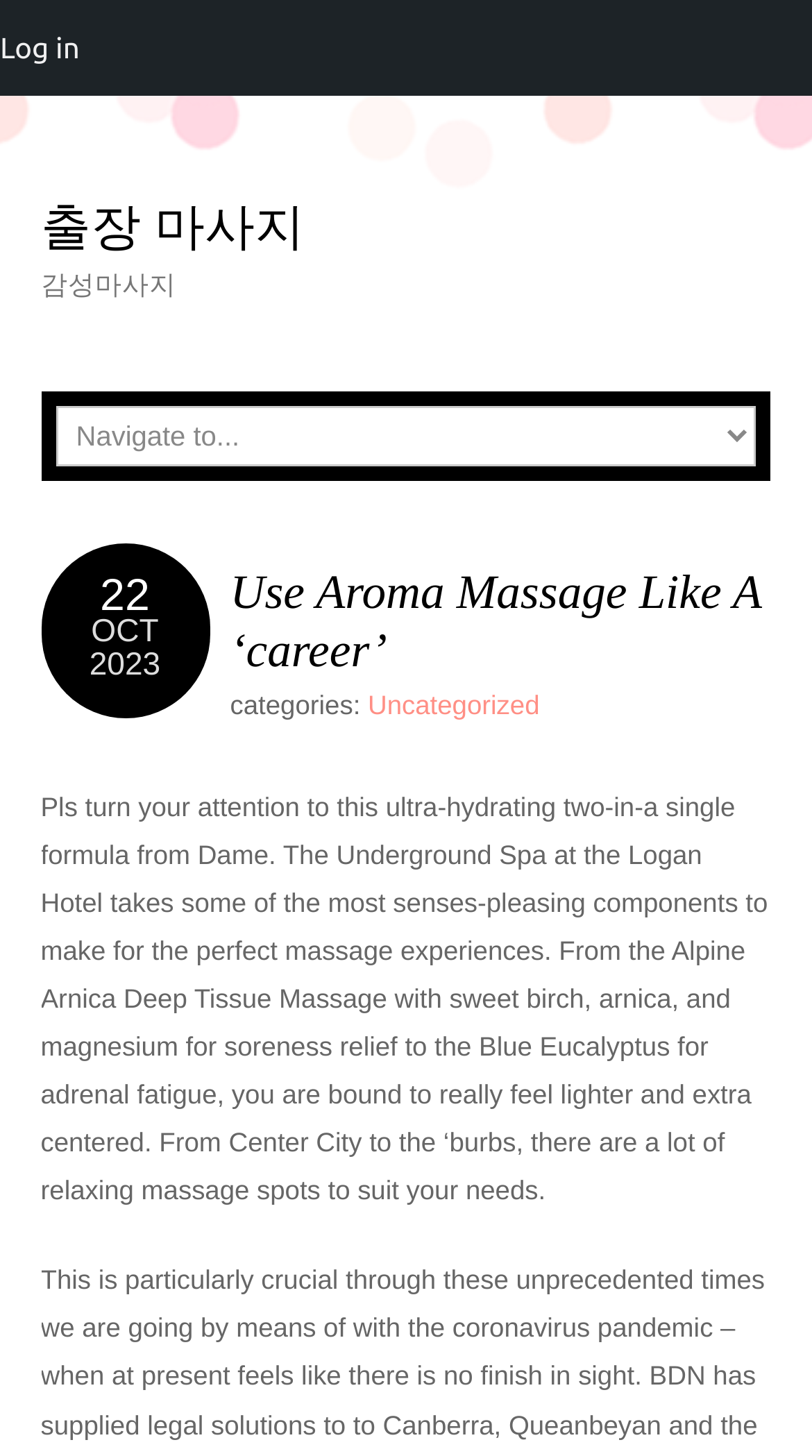Utilize the details in the image to thoroughly answer the following question: What is the name of the massage type mentioned?

I found this answer by looking at the text content of the webpage, specifically the paragraph that describes the massage experiences at the Logan Hotel. The text mentions 'Alpine Arnica Deep Tissue Massage with sweet birch, arnica, and magnesium for soreness relief'.